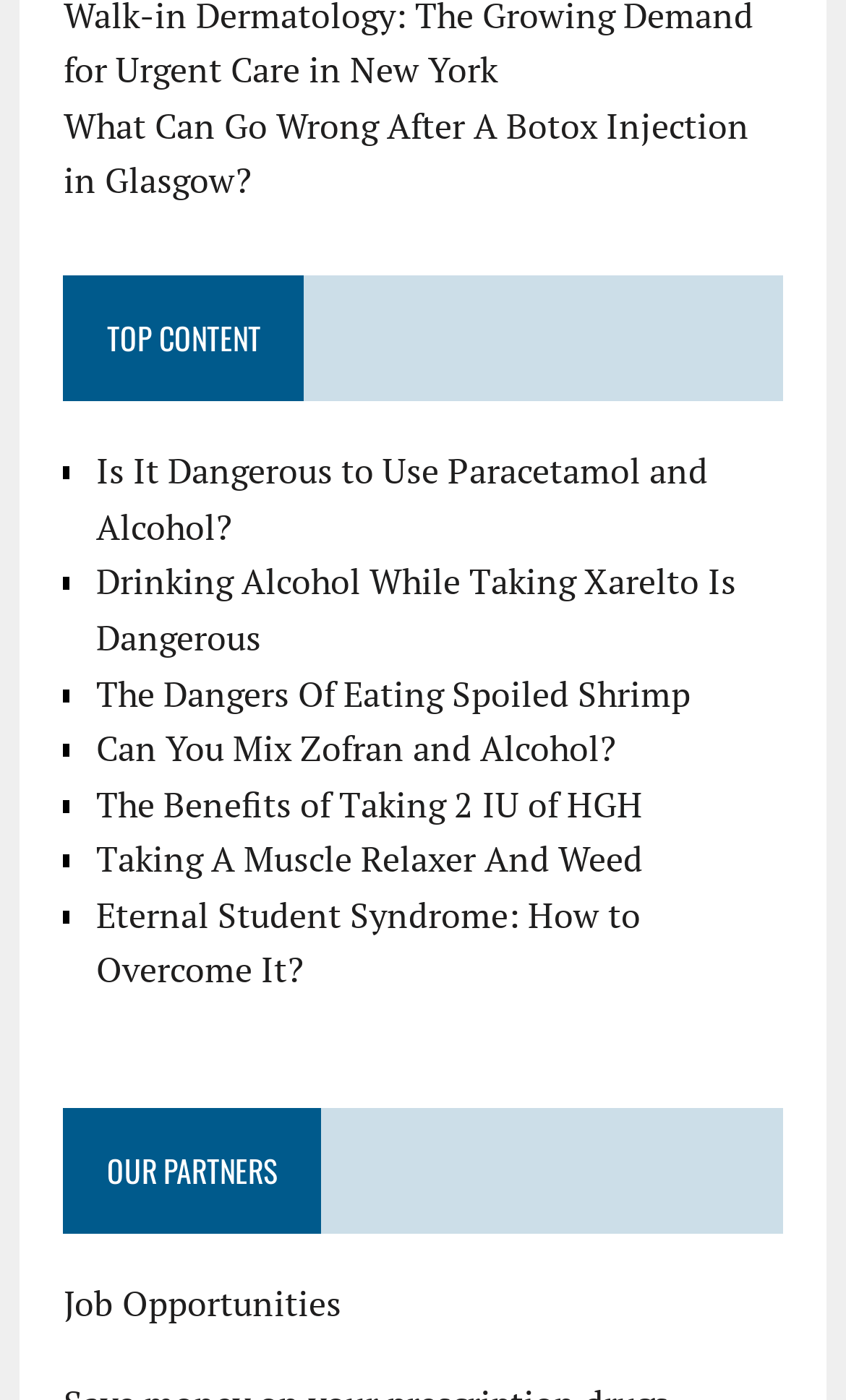How many links are under TOP CONTENT?
Refer to the screenshot and deliver a thorough answer to the question presented.

I counted the number of links under the 'TOP CONTENT' heading, which are 'What Can Go Wrong After A Botox Injection in Glasgow?', 'Is It Dangerous to Use Paracetamol and Alcohol?', 'Drinking Alcohol While Taking Xarelto Is Dangerous', 'The Dangers Of Eating Spoiled Shrimp', 'Can You Mix Zofran and Alcohol?', 'The Benefits of Taking 2 IU of HGH', and 'Taking A Muscle Relaxer And Weed'. There are 7 links in total.